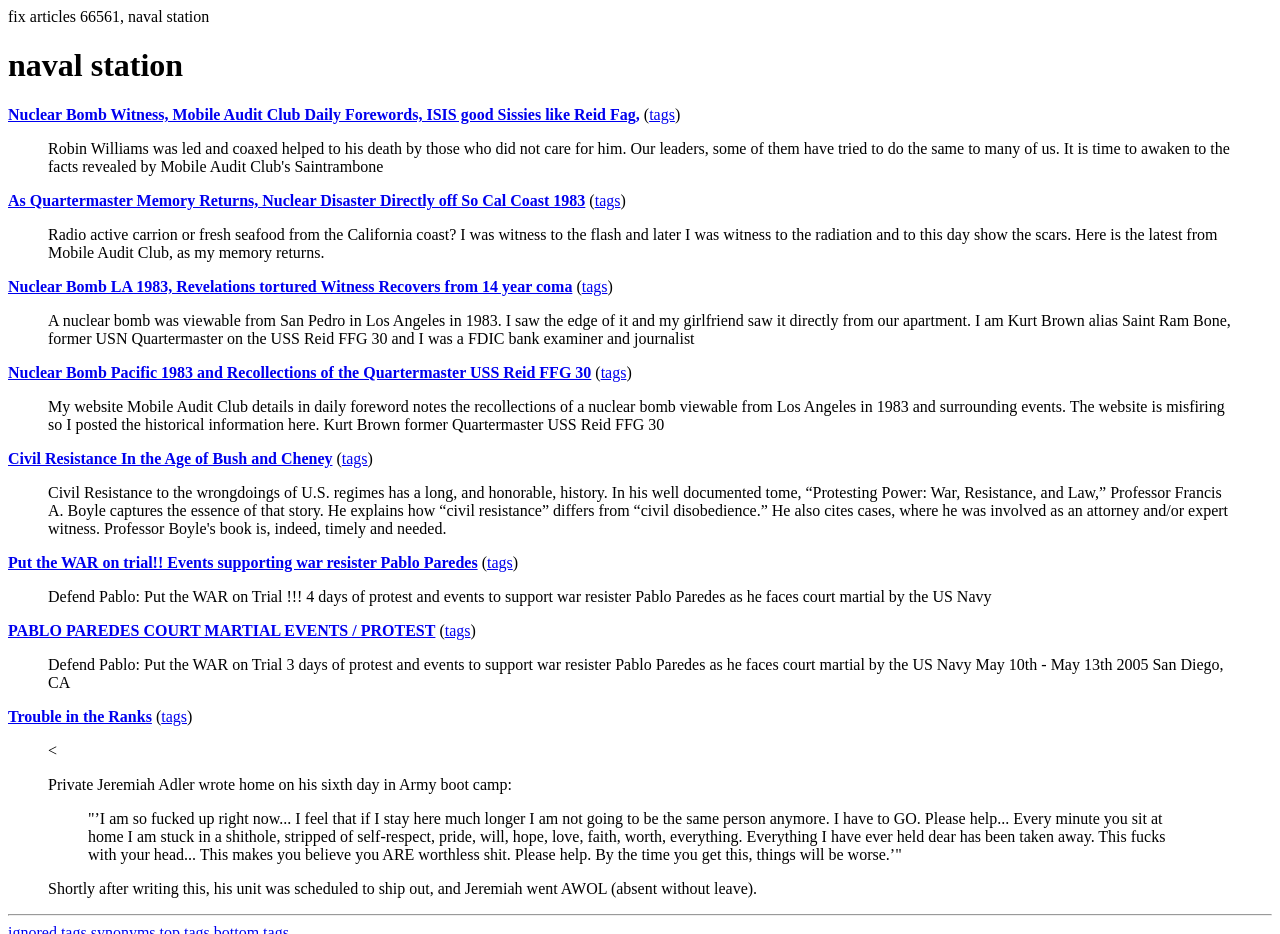Kindly determine the bounding box coordinates for the clickable area to achieve the given instruction: "Click on the link 'Nuclear Bomb Witness, Mobile Audit Club Daily Forewords, ISIS good Sissies like Reid Fag'".

[0.006, 0.113, 0.5, 0.132]